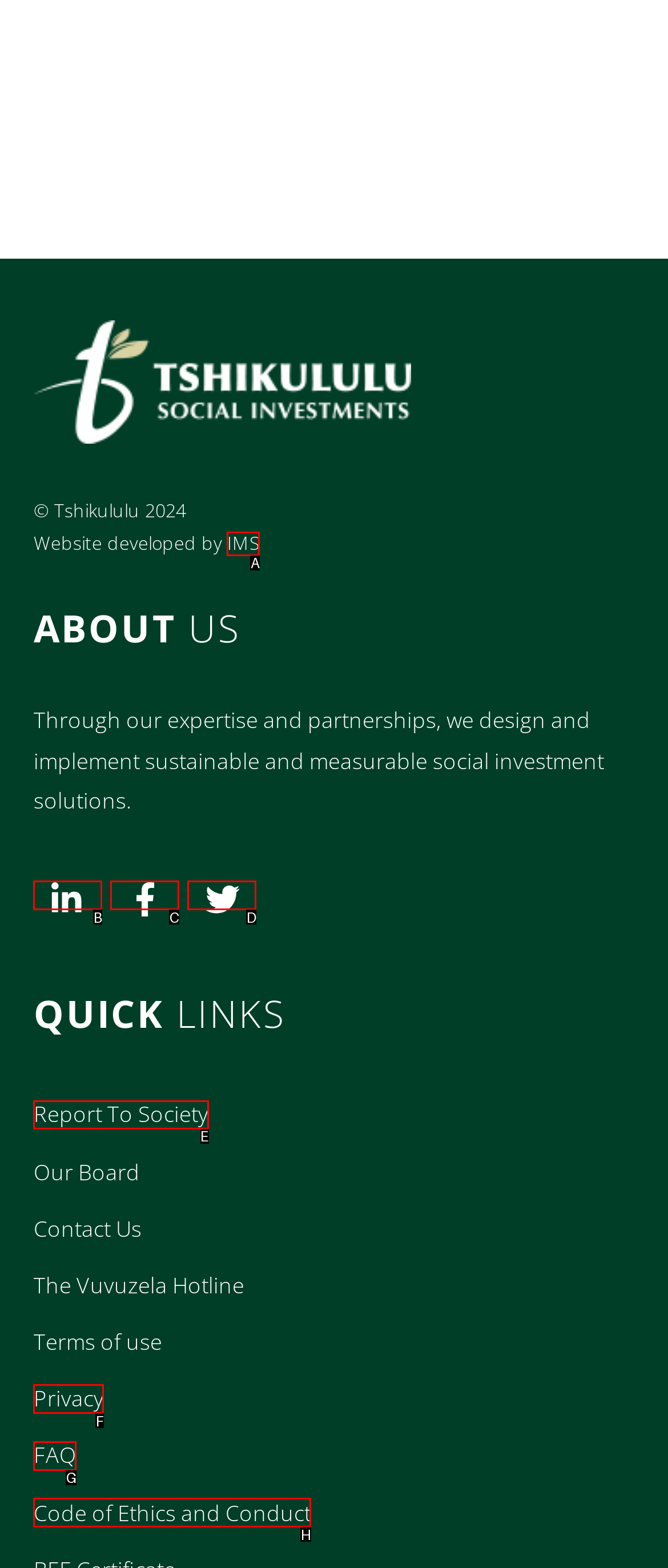Choose the UI element you need to click to carry out the task: Read the report to society.
Respond with the corresponding option's letter.

E